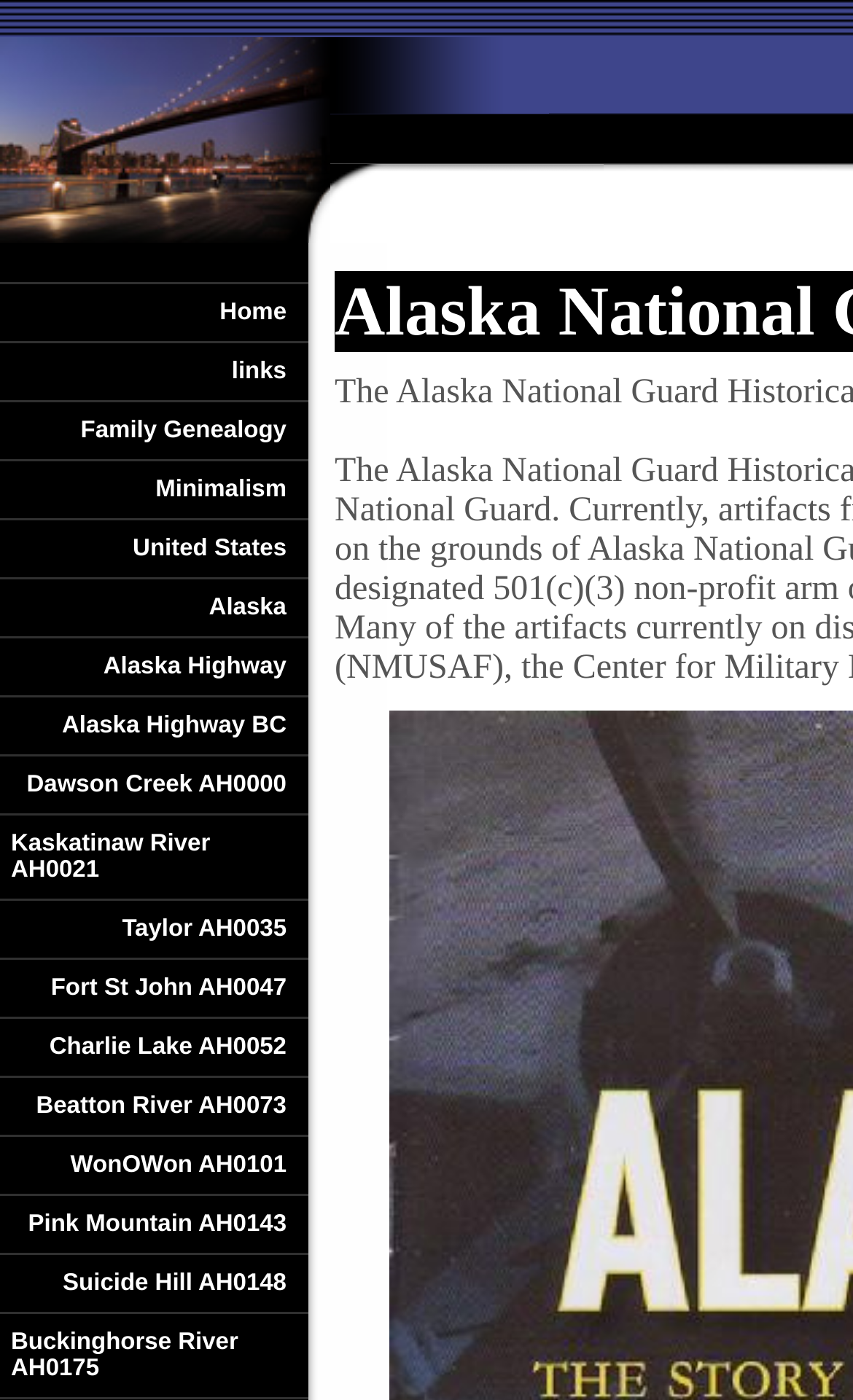Provide a single word or phrase answer to the question: 
What is the last link on the webpage?

Buckinghorse River AH0175